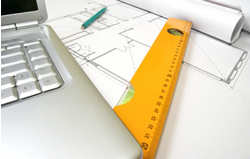Detail every aspect of the image in your description.

The image depicts a close-up view of a workspace that is set up for architectural or engineering design work. In the foreground, a bright yellow architectural scale sits atop a printed set of blueprints, showcasing detailed floor plans and measurements. Next to the scale, a green pen is positioned, suggesting active engagement in the design process. In the background, a laptop computer is visible, indicating the use of digital tools alongside traditional drafting methods. To the side, rolled-up sheets of paper are neatly arranged, likely containing more designs or specifications. This environment reflects a blend of creativity and precision essential in fields such as architecture, civil engineering, or construction design.